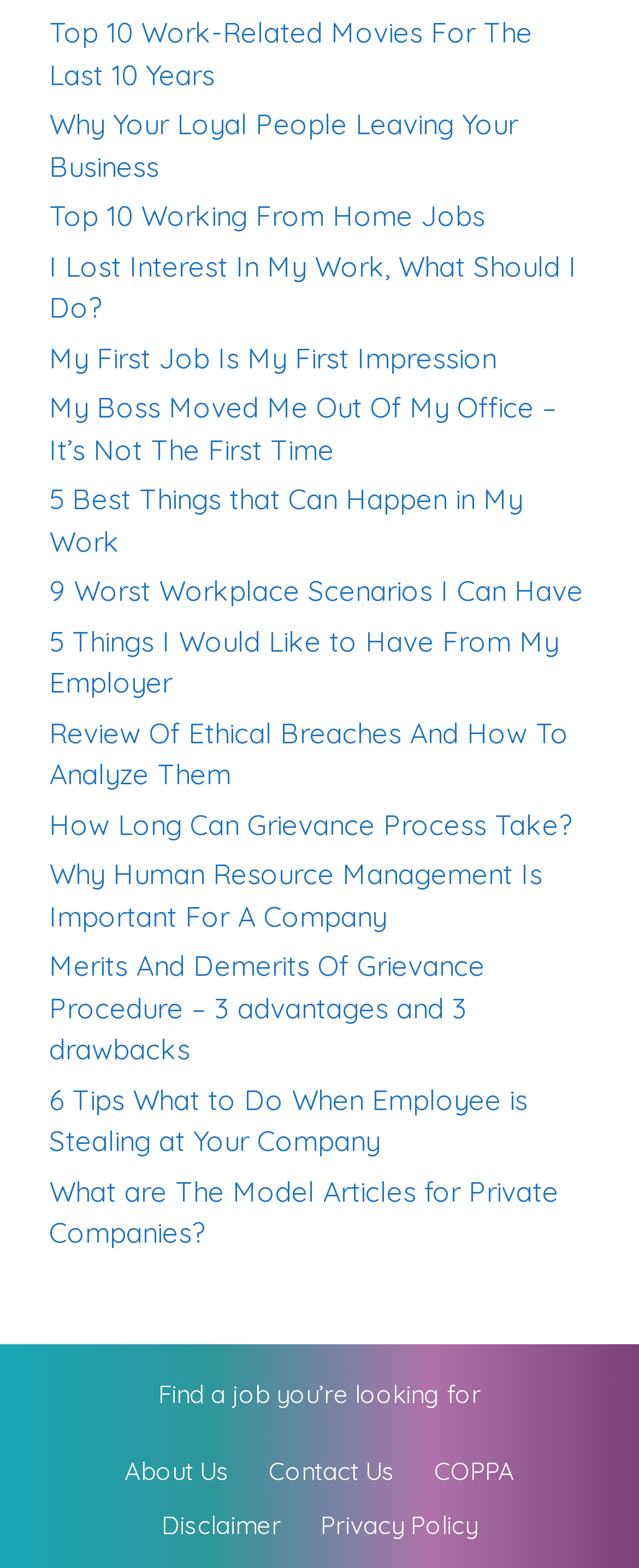Indicate the bounding box coordinates of the clickable region to achieve the following instruction: "Click on the 'Log In' button."

None